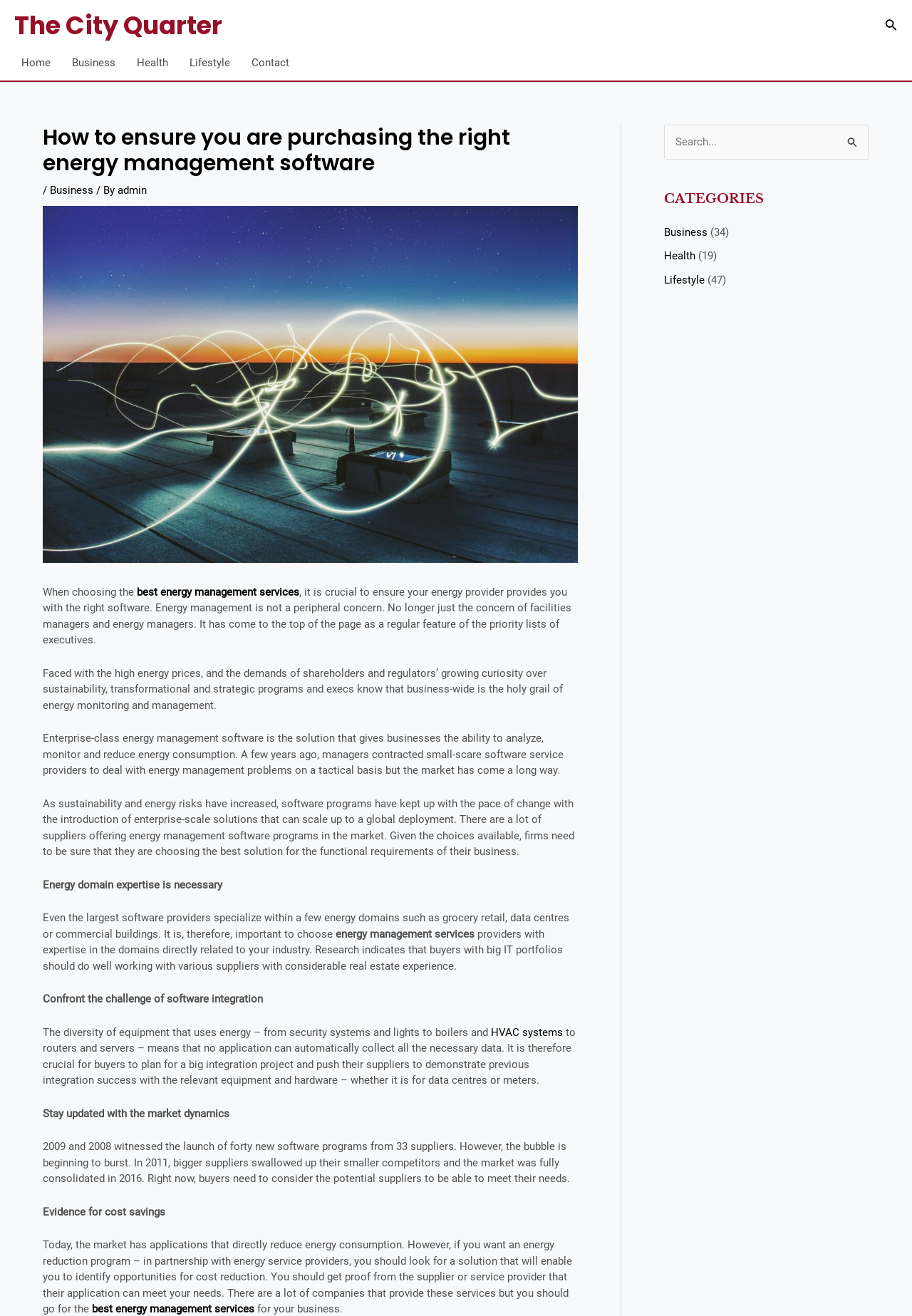Using the element description provided, determine the bounding box coordinates in the format (top-left x, top-left y, bottom-right x, bottom-right y). Ensure that all values are floating point numbers between 0 and 1. Element description: parent_node: Search for: name="s" placeholder="Search..."

[0.728, 0.095, 0.952, 0.121]